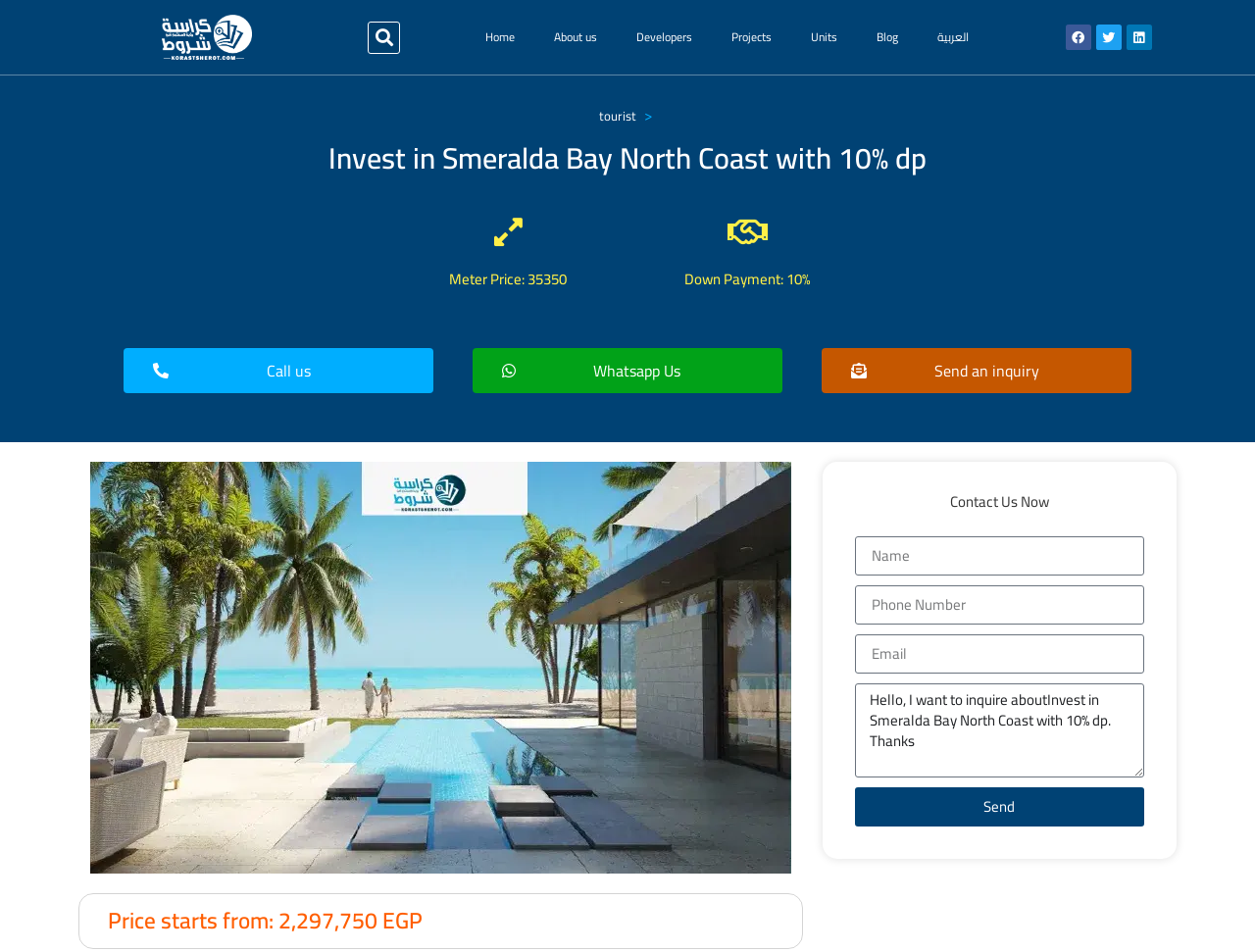Identify the webpage's primary heading and generate its text.

Invest in Smeralda Bay North Coast with 10% dp